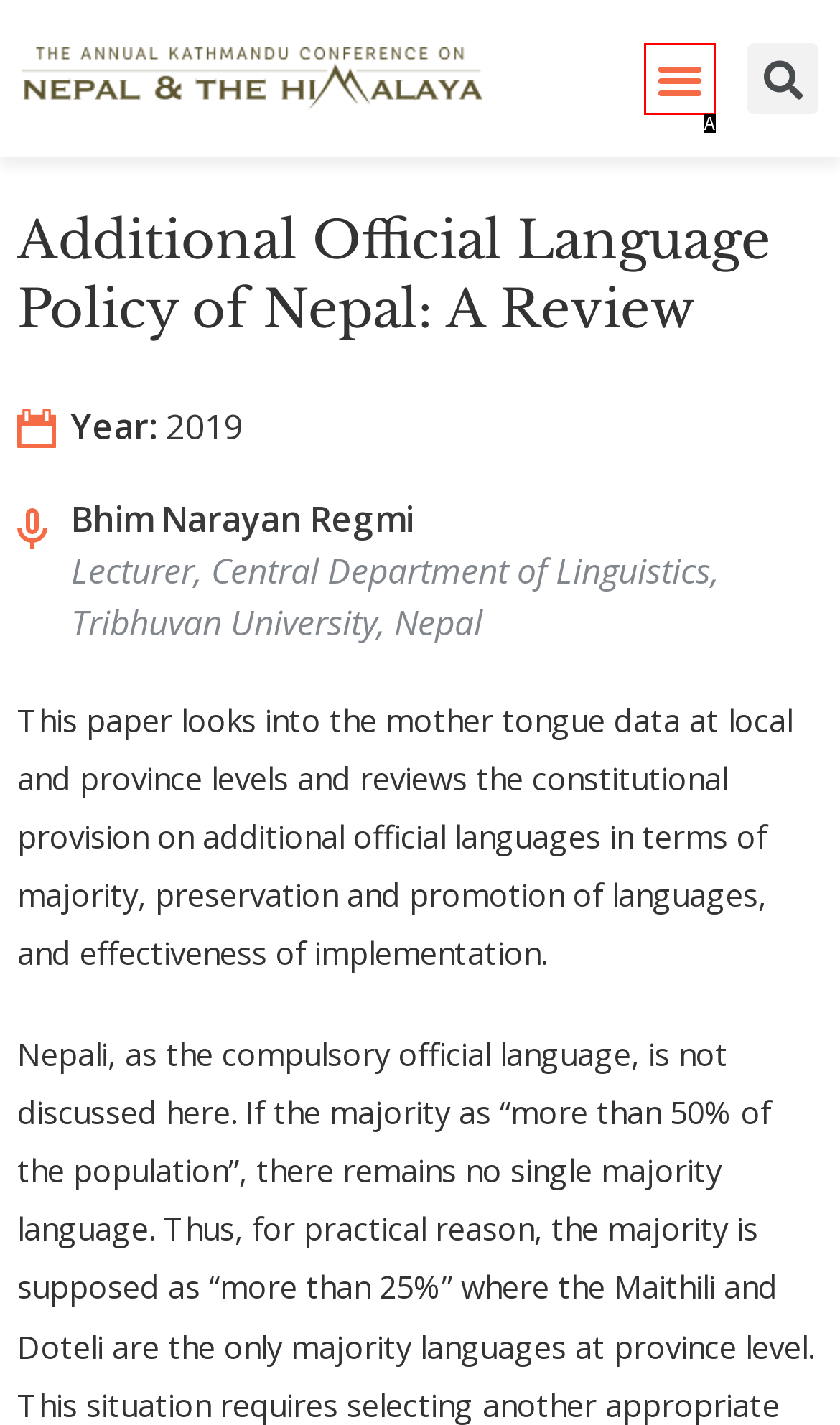Determine which HTML element corresponds to the description: Menu. Provide the letter of the correct option.

A